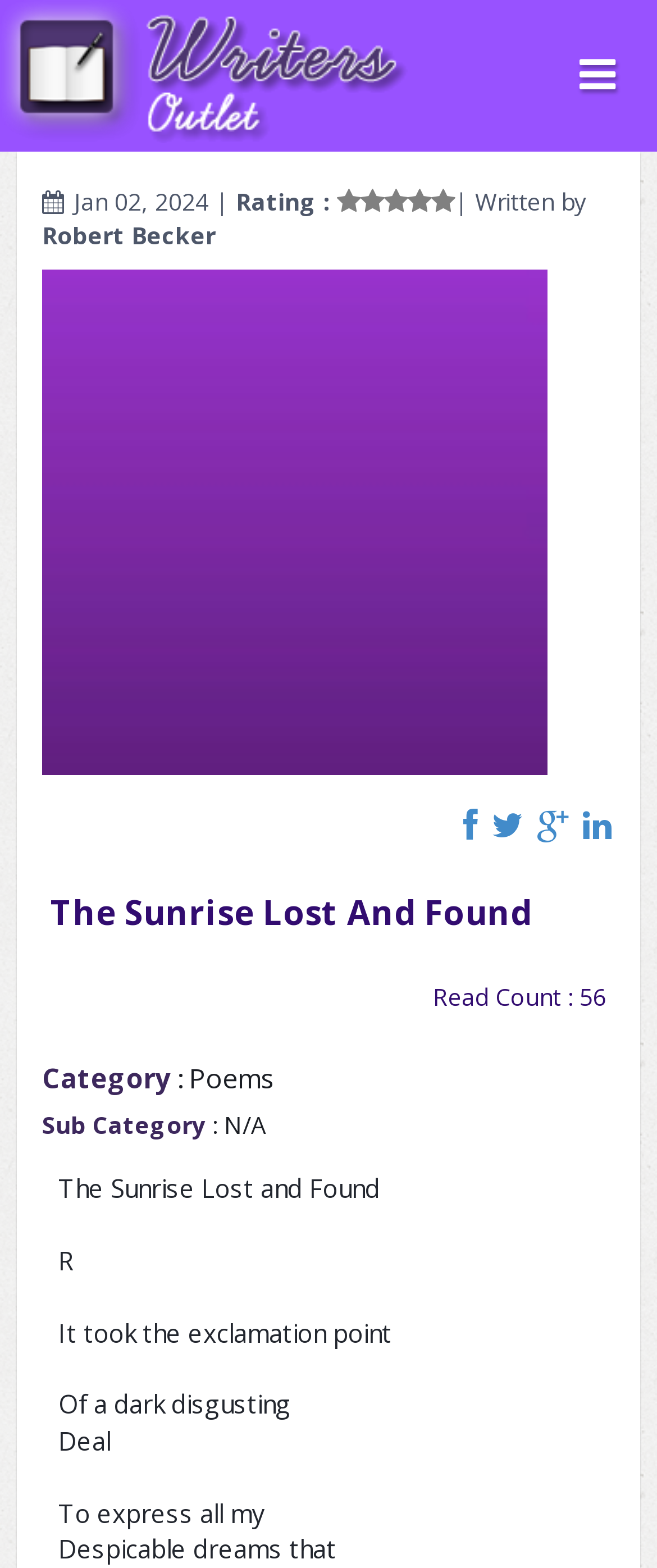Answer the question briefly using a single word or phrase: 
How many times has the current article been read?

56